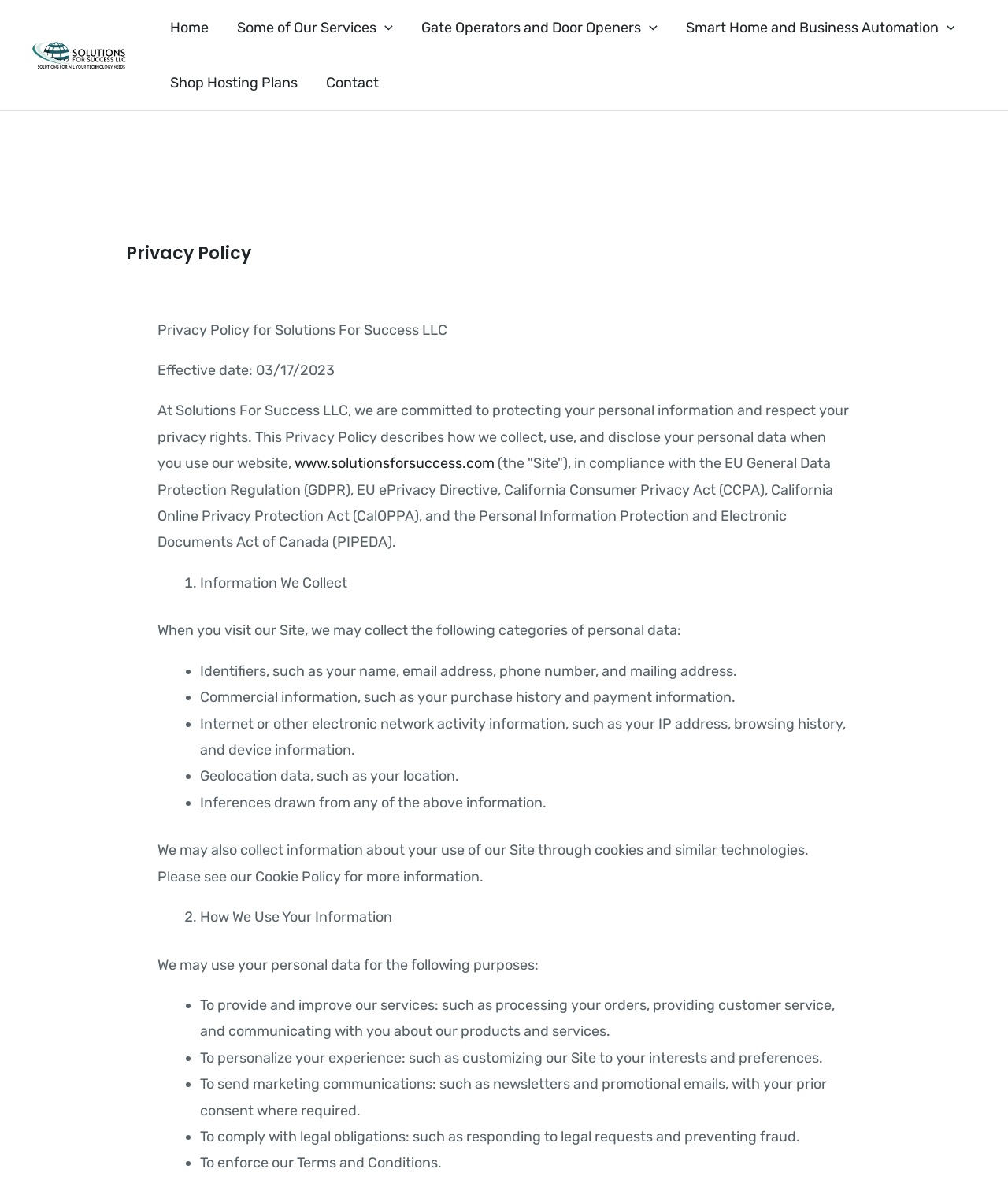Using the element description: "Contact", determine the bounding box coordinates for the specified UI element. The coordinates should be four float numbers between 0 and 1, [left, top, right, bottom].

[0.309, 0.047, 0.39, 0.093]